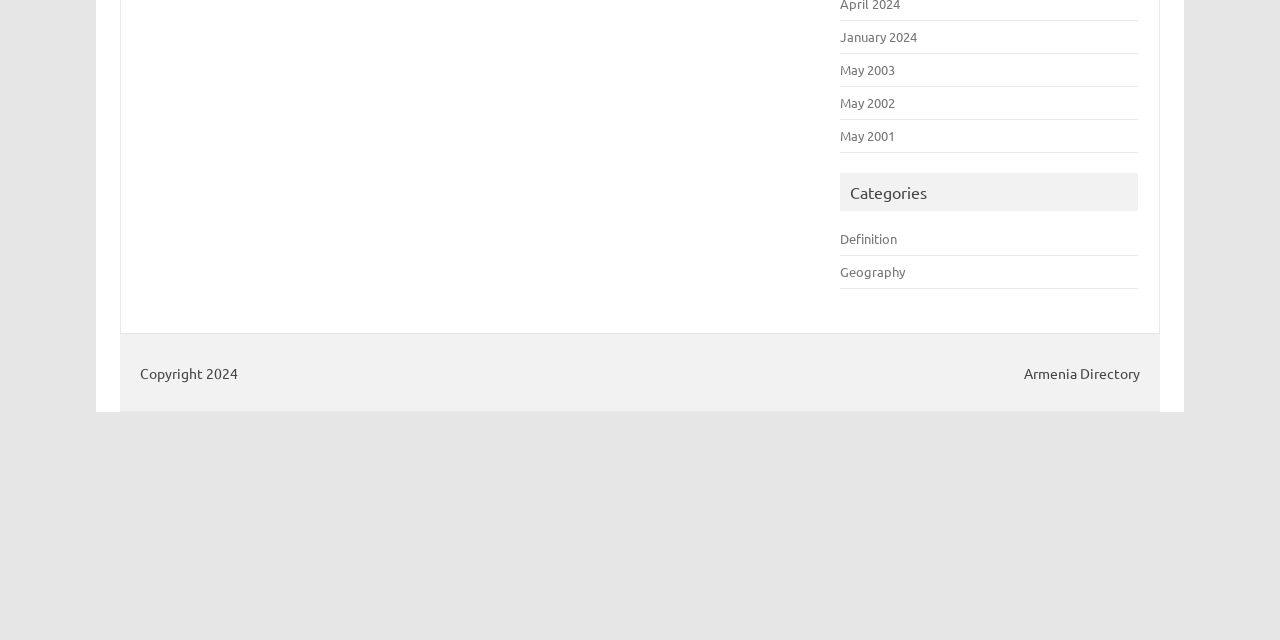Can you find the bounding box coordinates for the UI element given this description: "Geography"? Provide the coordinates as four float numbers between 0 and 1: [left, top, right, bottom].

[0.657, 0.411, 0.707, 0.437]